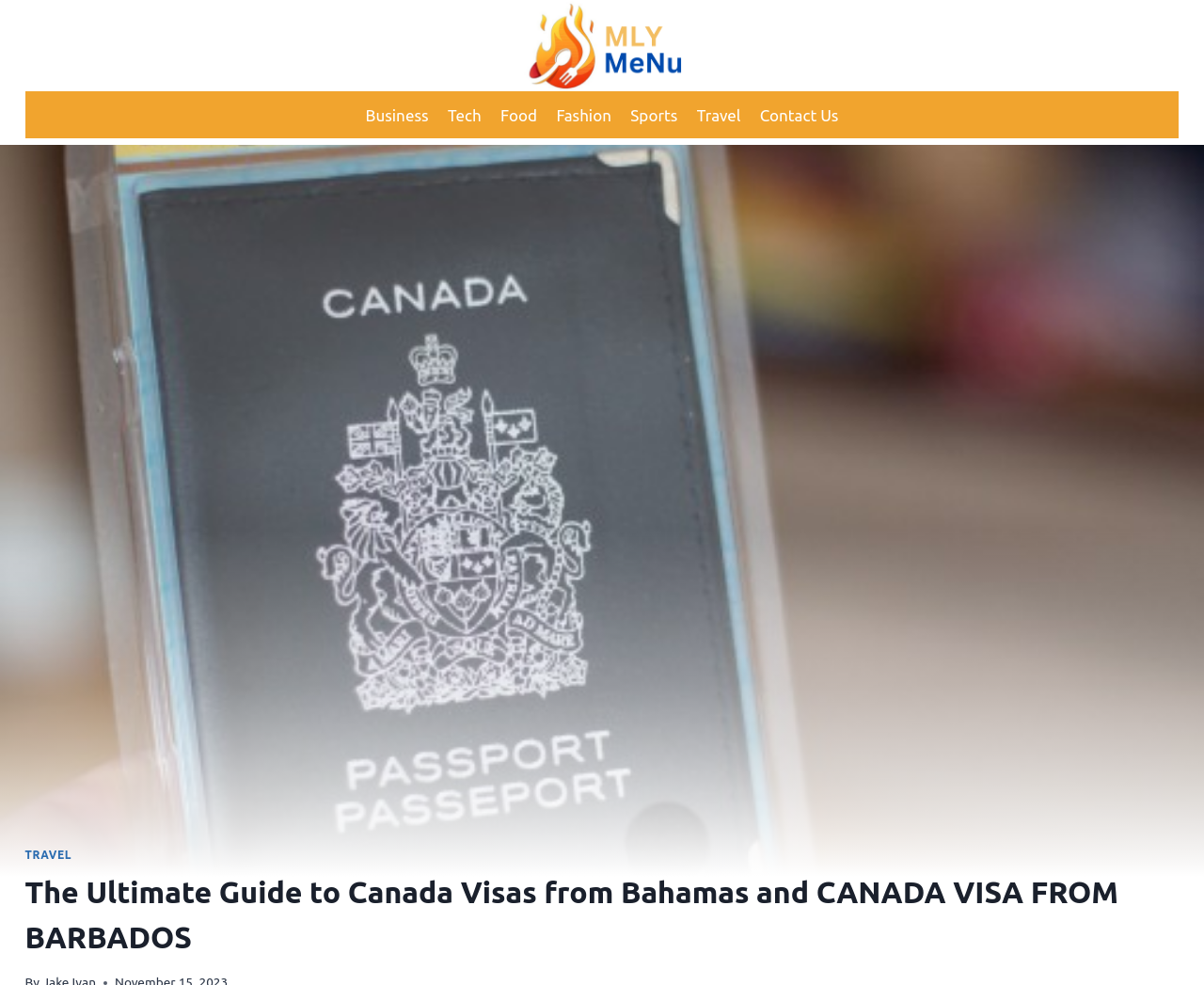Specify the bounding box coordinates for the region that must be clicked to perform the given instruction: "Click on the MLY Menu link".

[0.405, 0.0, 0.595, 0.093]